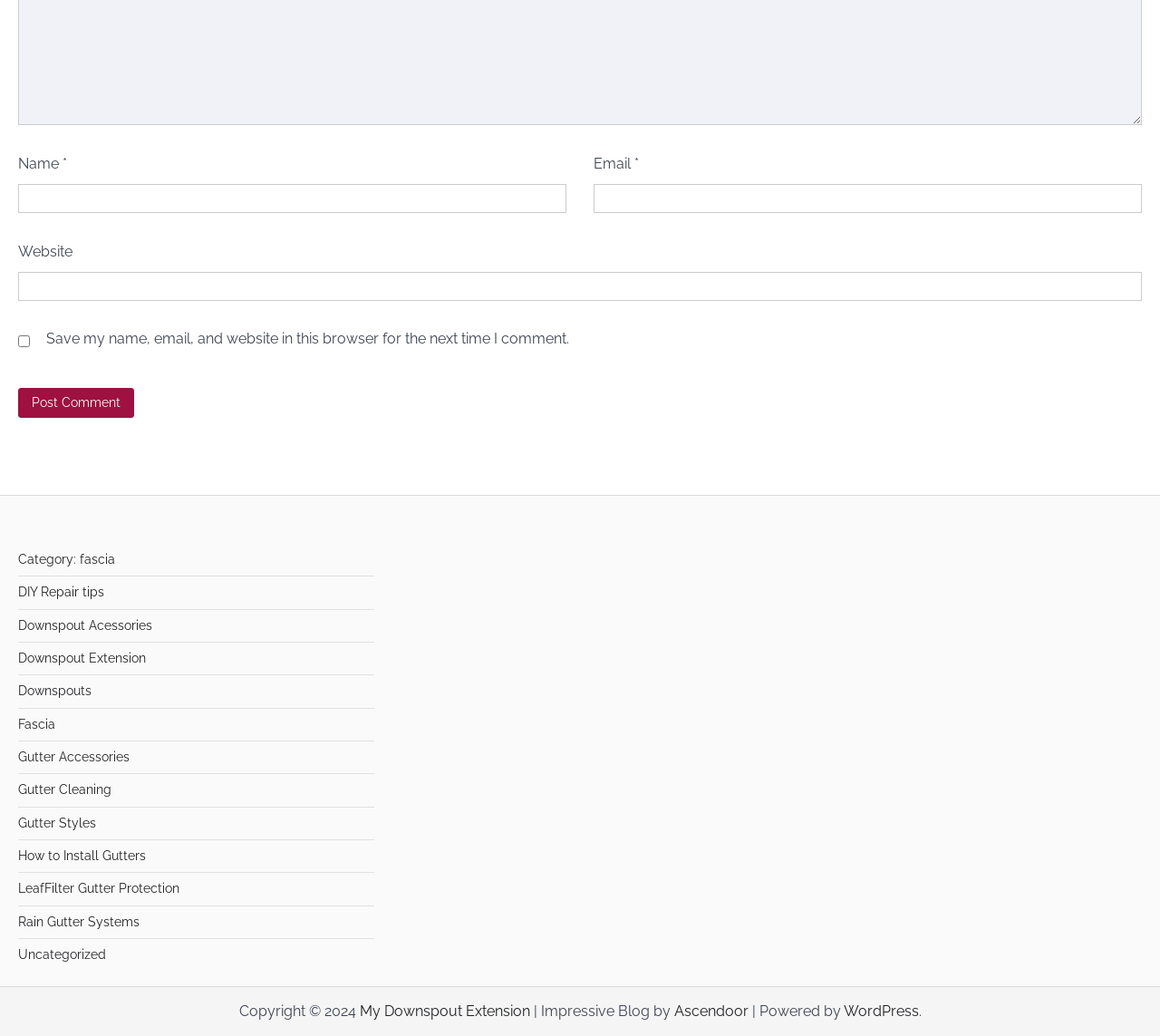Identify the bounding box coordinates for the UI element described as: "Downspout Extension". The coordinates should be provided as four floats between 0 and 1: [left, top, right, bottom].

[0.016, 0.628, 0.126, 0.642]